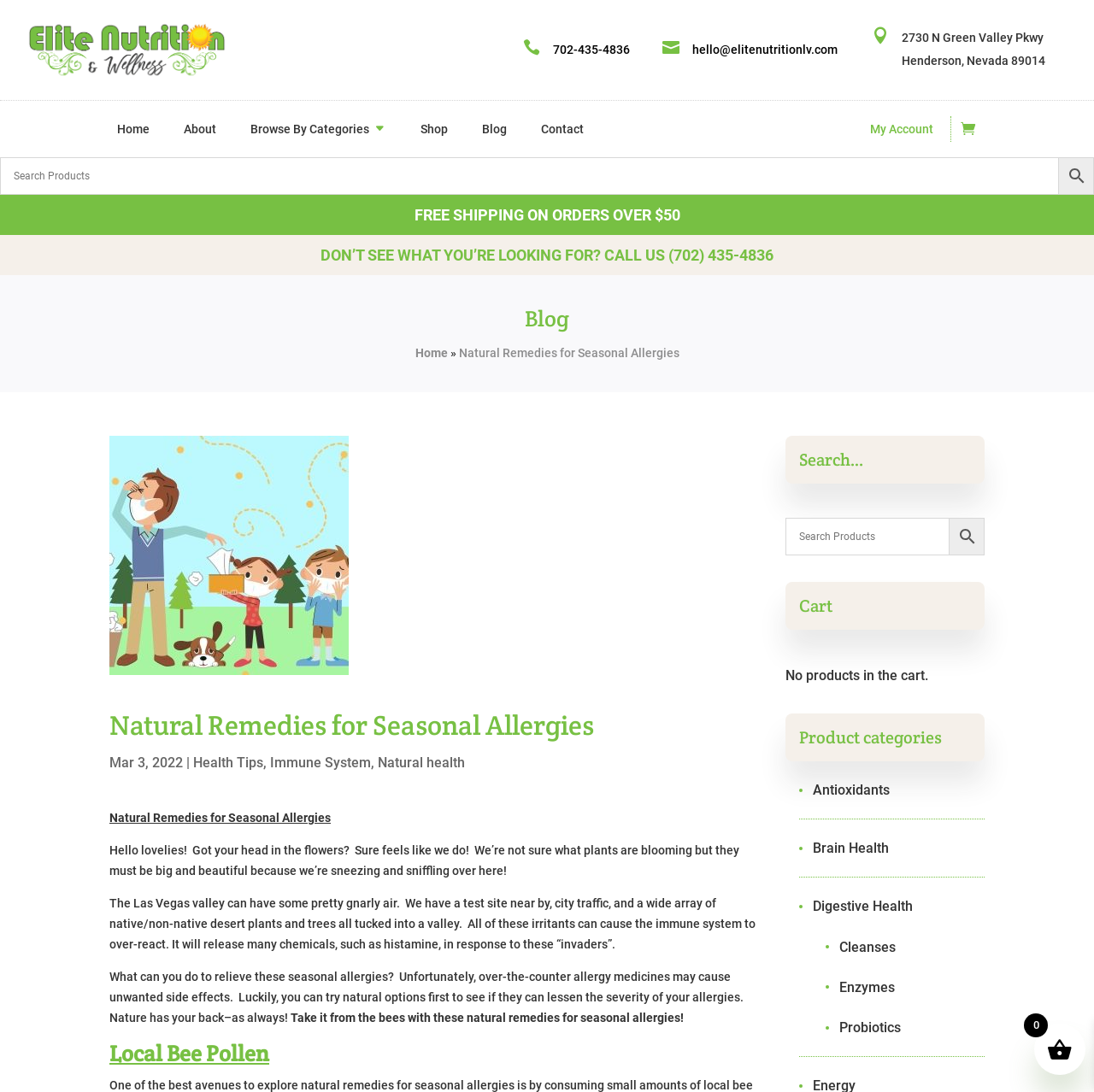Using the given element description, provide the bounding box coordinates (top-left x, top-left y, bottom-right x, bottom-right y) for the corresponding UI element in the screenshot: Local Bee Pollen

[0.1, 0.952, 0.246, 0.978]